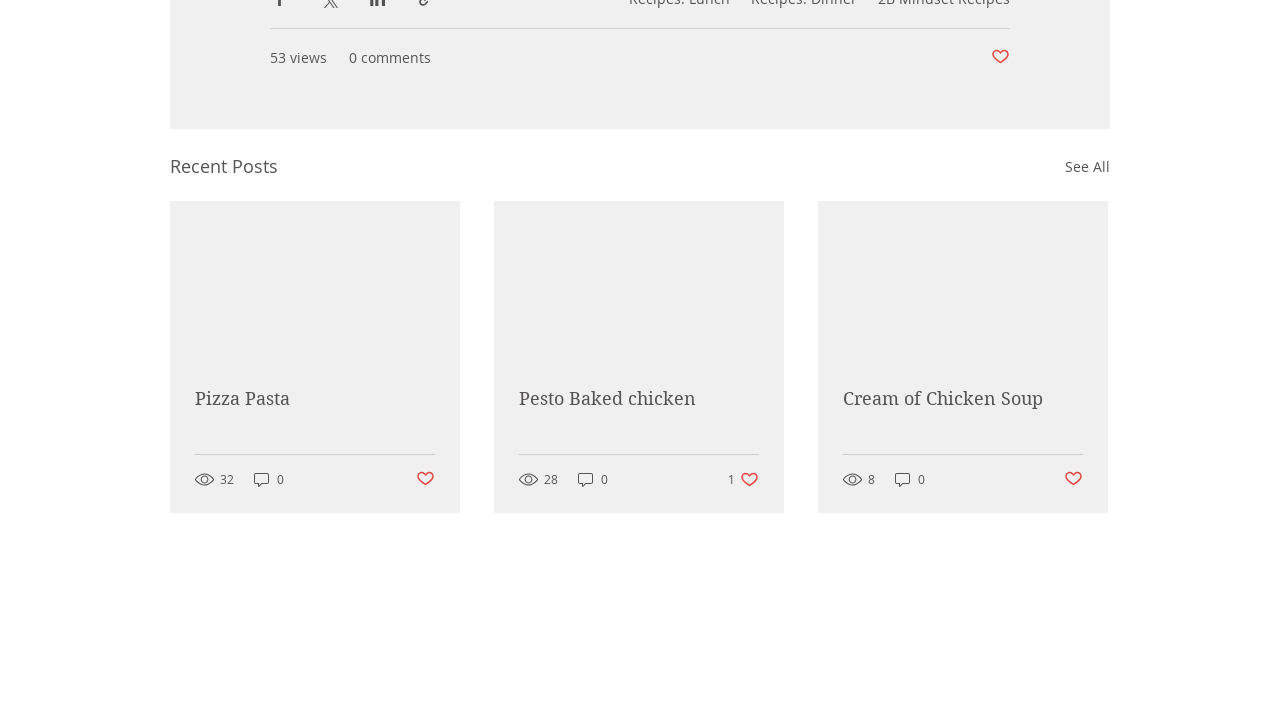Please provide a detailed answer to the question below by examining the image:
What is the number of views for the first post?

The first post has 53 views, which is indicated by the text '53 views' located at the top of the post.